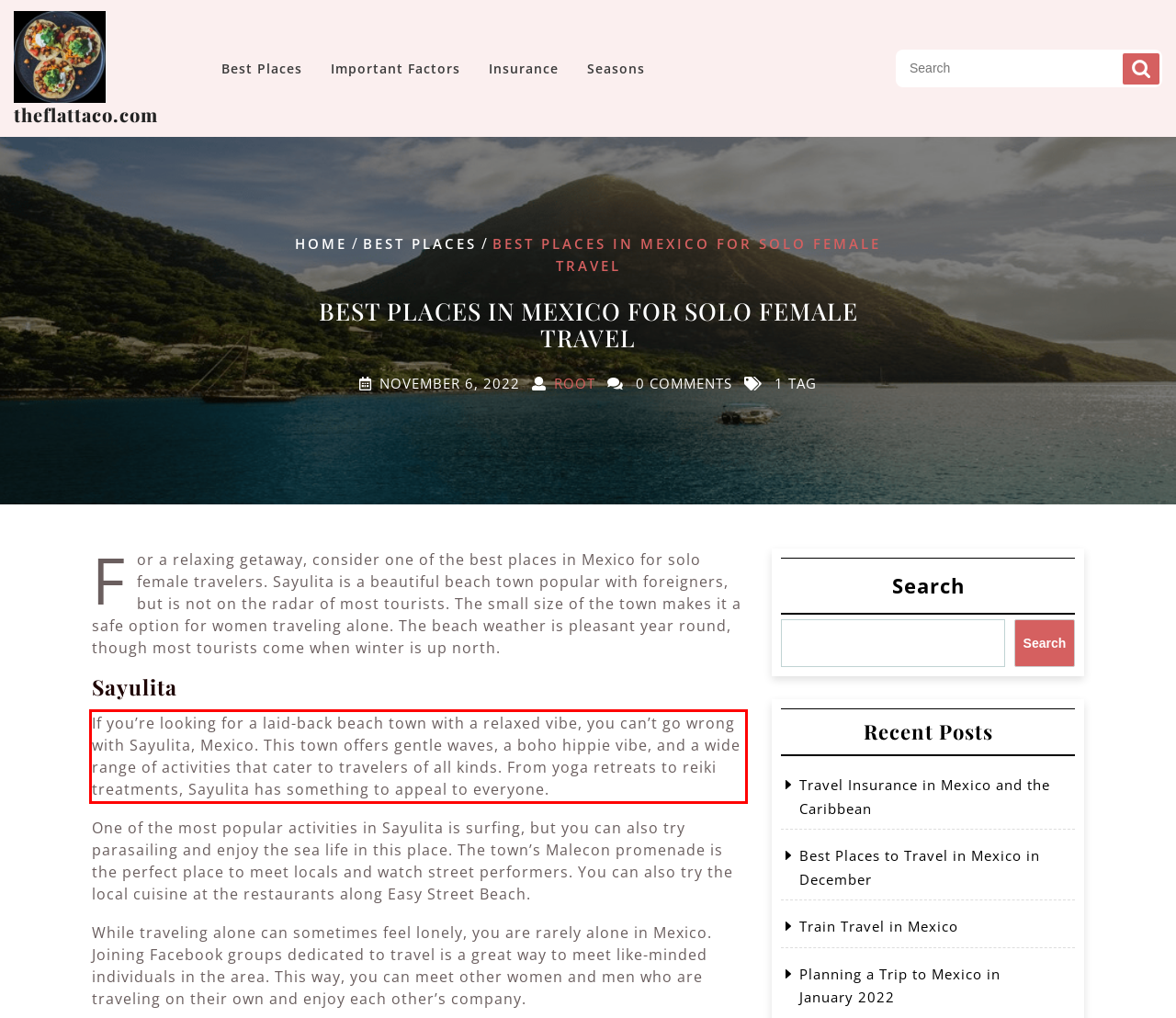Please analyze the provided webpage screenshot and perform OCR to extract the text content from the red rectangle bounding box.

If you’re looking for a laid-back beach town with a relaxed vibe, you can’t go wrong with Sayulita, Mexico. This town offers gentle waves, a boho hippie vibe, and a wide range of activities that cater to travelers of all kinds. From yoga retreats to reiki treatments, Sayulita has something to appeal to everyone.